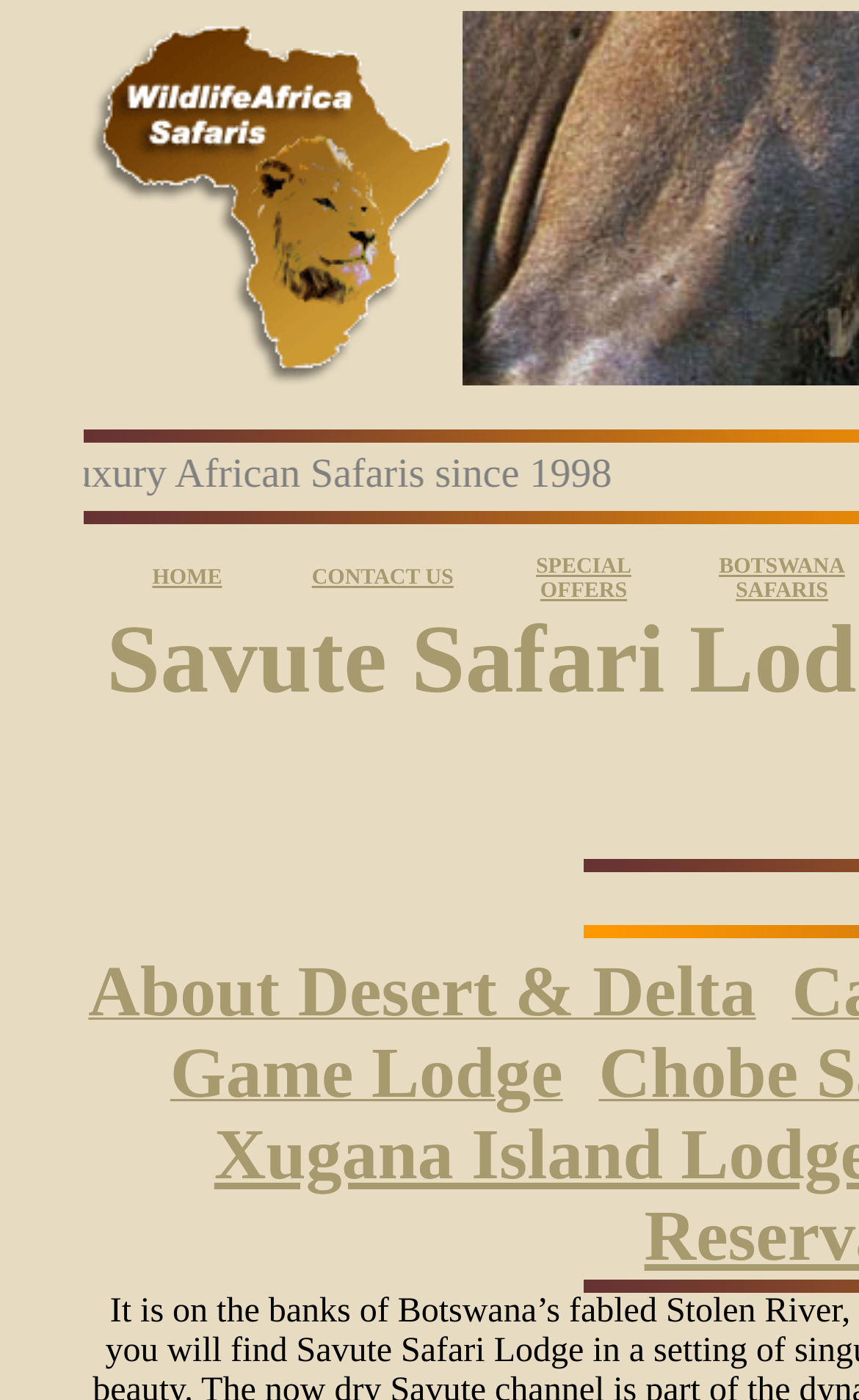Based on the element description: "HOME", identify the UI element and provide its bounding box coordinates. Use four float numbers between 0 and 1, [left, top, right, bottom].

[0.177, 0.404, 0.259, 0.422]